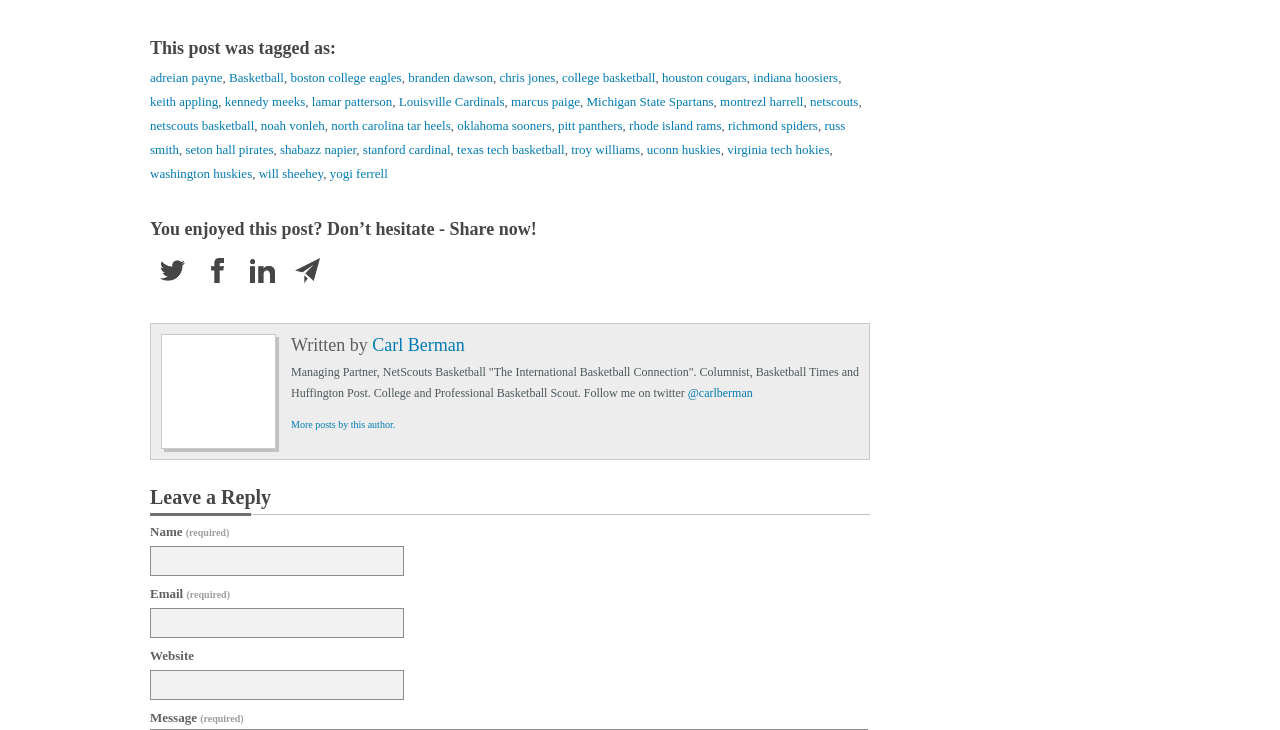Who is the author of the post?
Refer to the screenshot and respond with a concise word or phrase.

Carl Berman